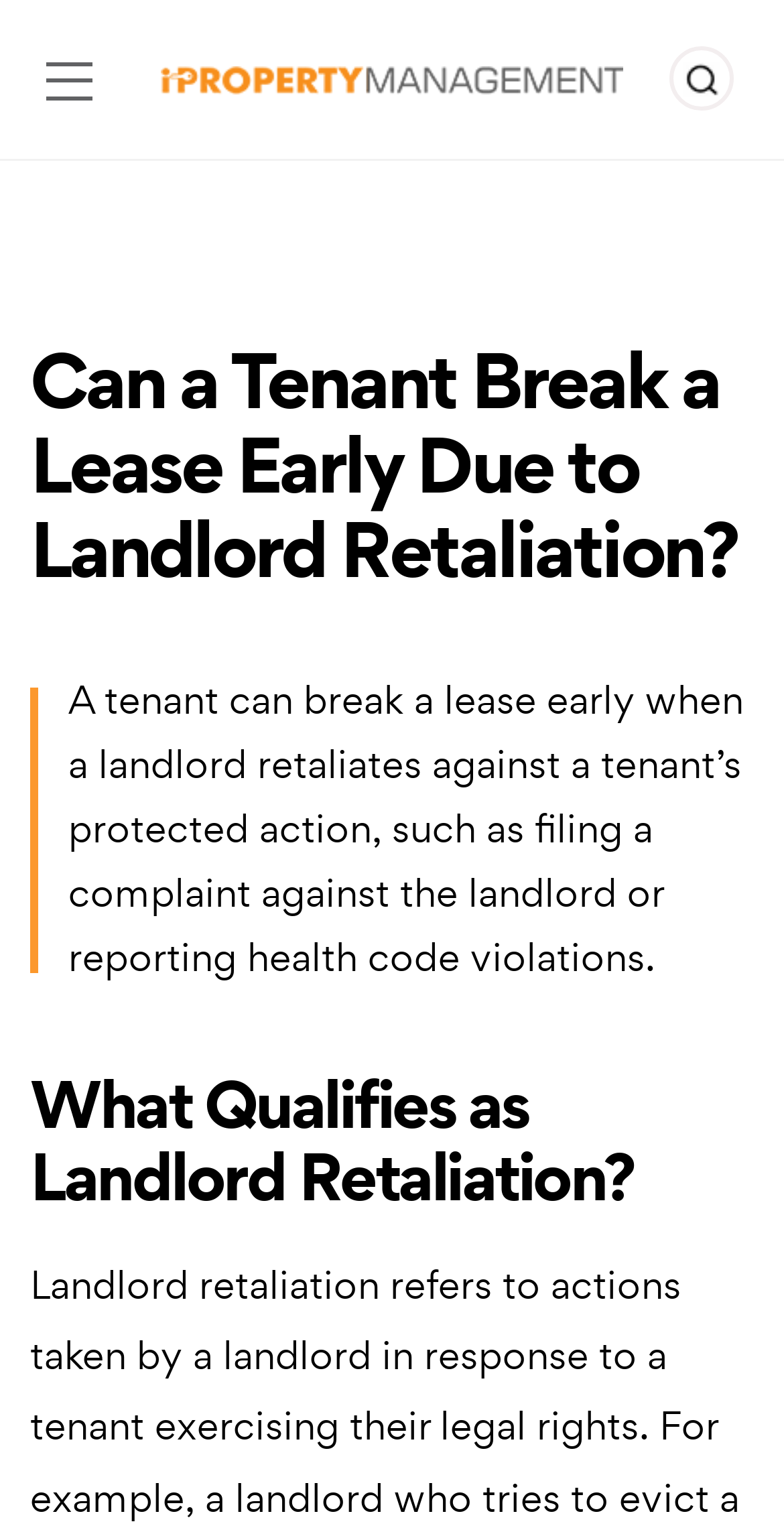Give a short answer using one word or phrase for the question:
What is the function of the 'Toggle Menu' button?

To toggle the menu